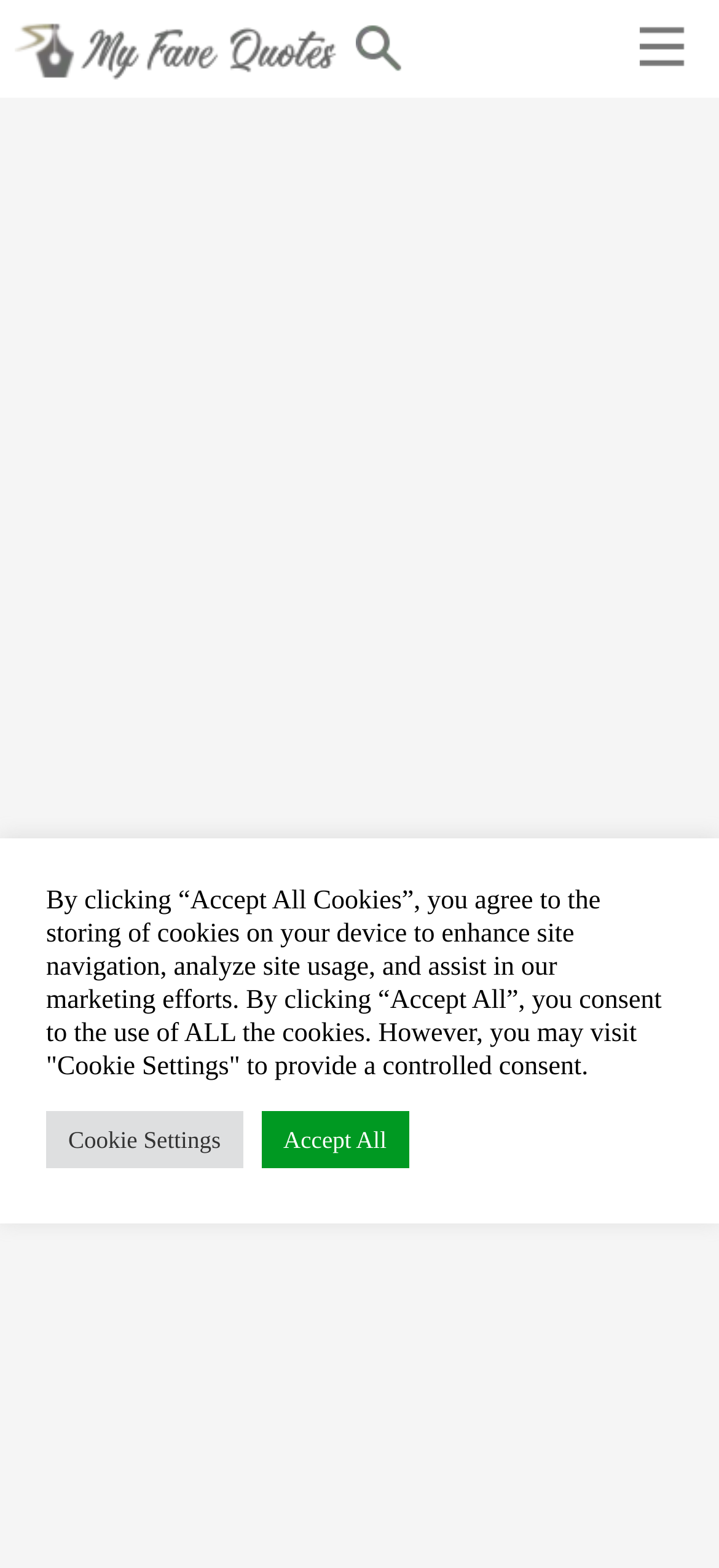Please provide a one-word or phrase answer to the question: 
How many links are present at the top of the webpage?

3